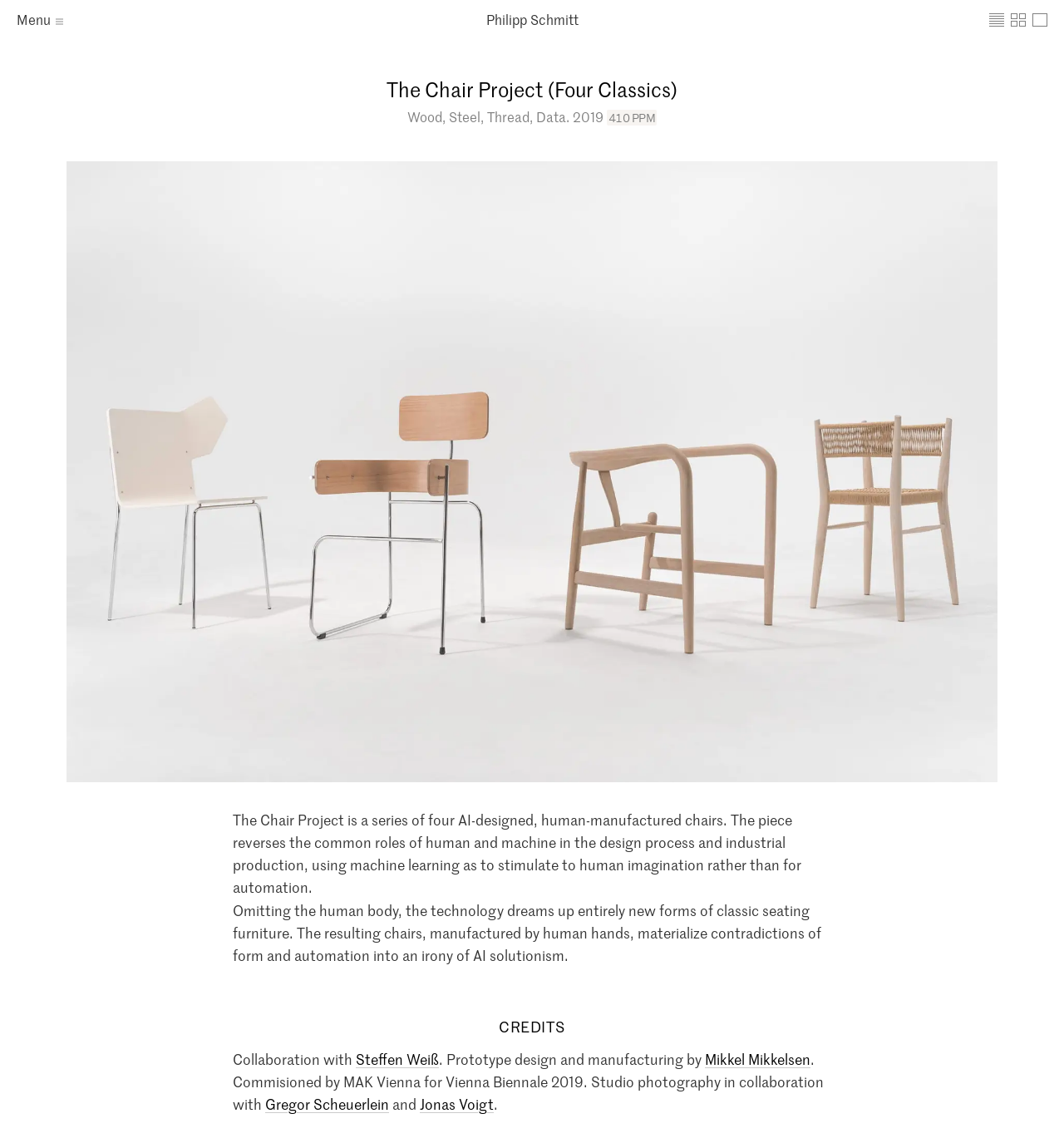Determine the bounding box for the HTML element described here: "Wilsons Updated Research Report". The coordinates should be given as [left, top, right, bottom] with each number being a float between 0 and 1.

None